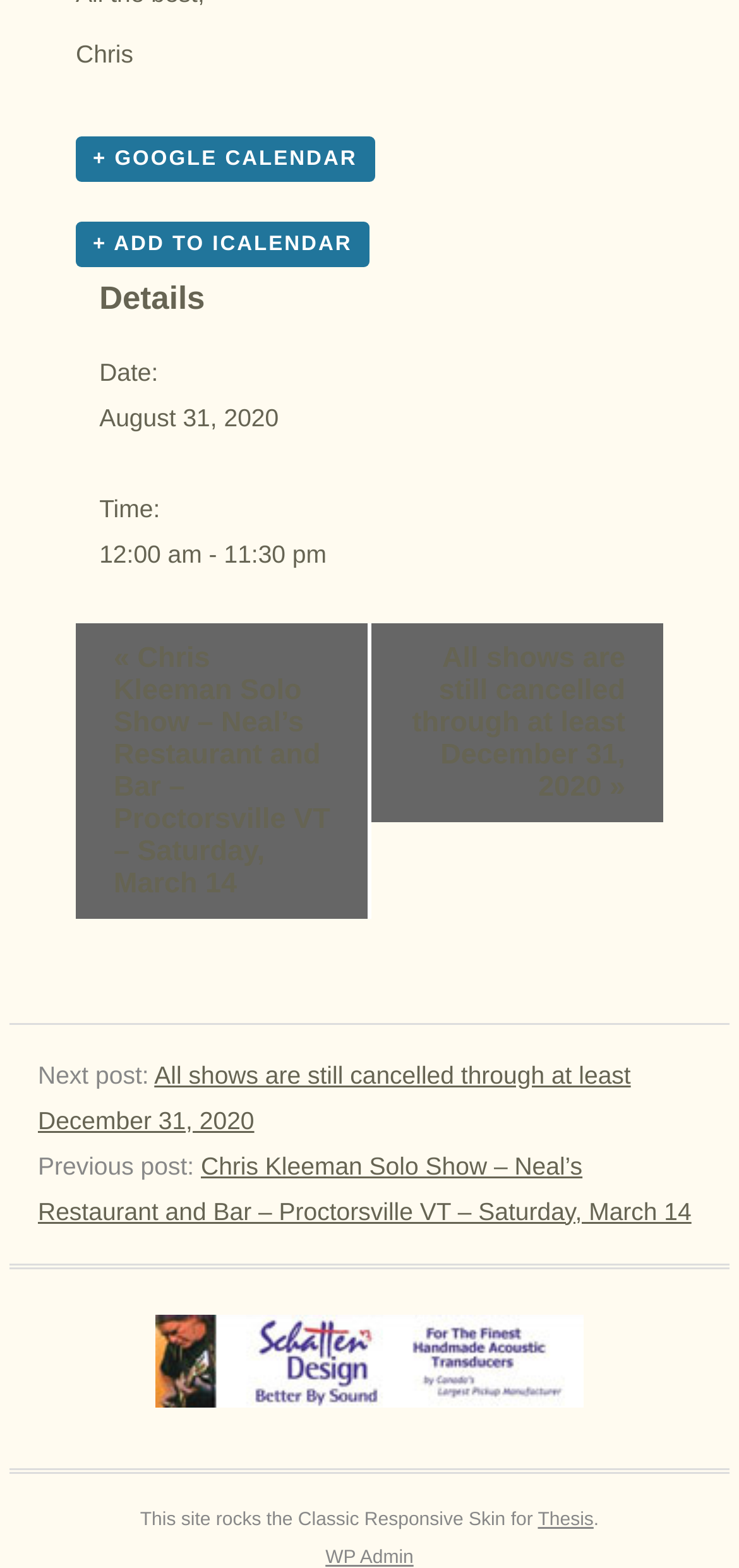Identify the coordinates of the bounding box for the element that must be clicked to accomplish the instruction: "Access WordPress Admin".

[0.44, 0.987, 0.56, 1.0]